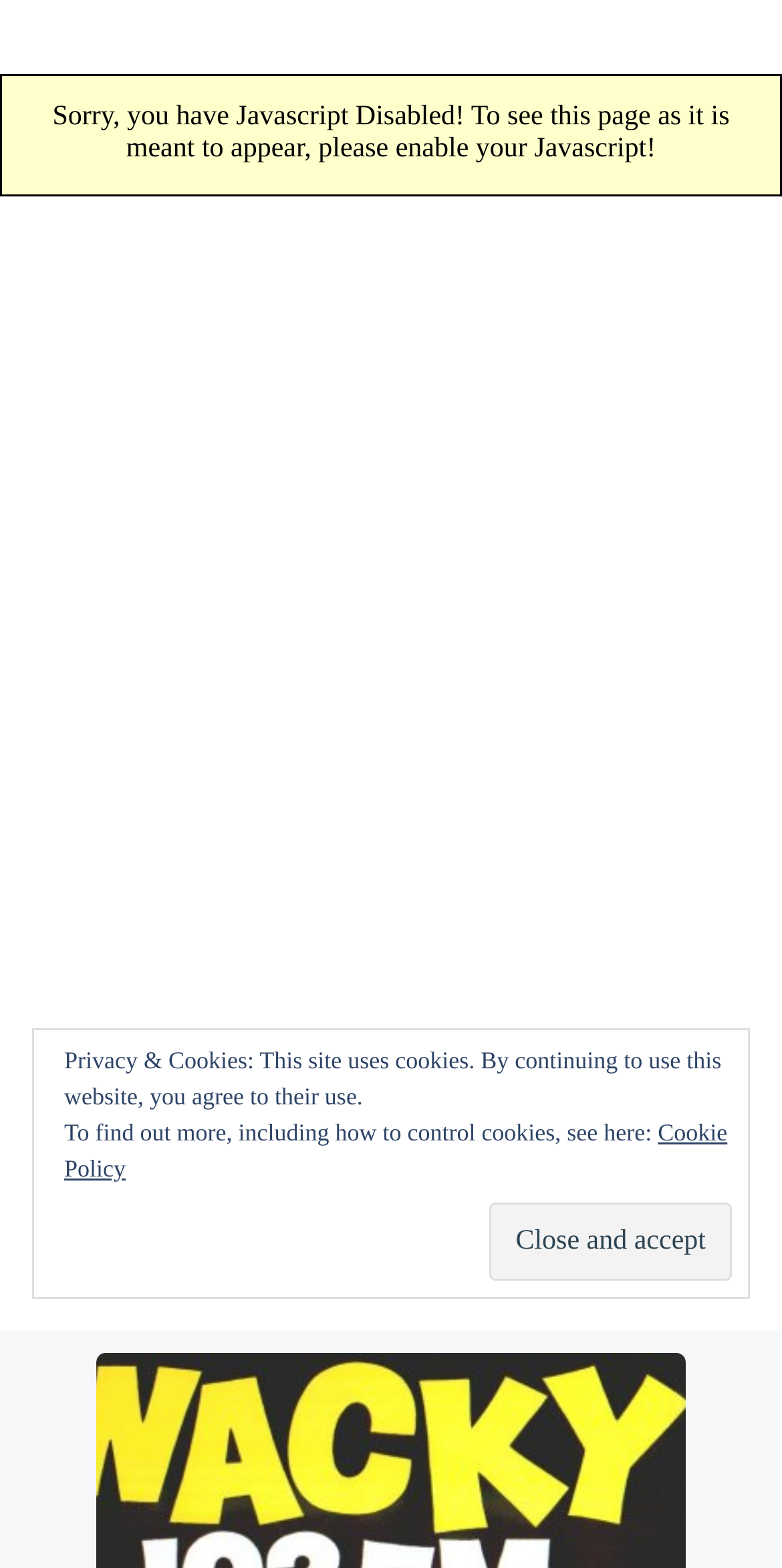Identify the bounding box of the UI component described as: "value="Close and accept"".

[0.626, 0.767, 0.936, 0.817]